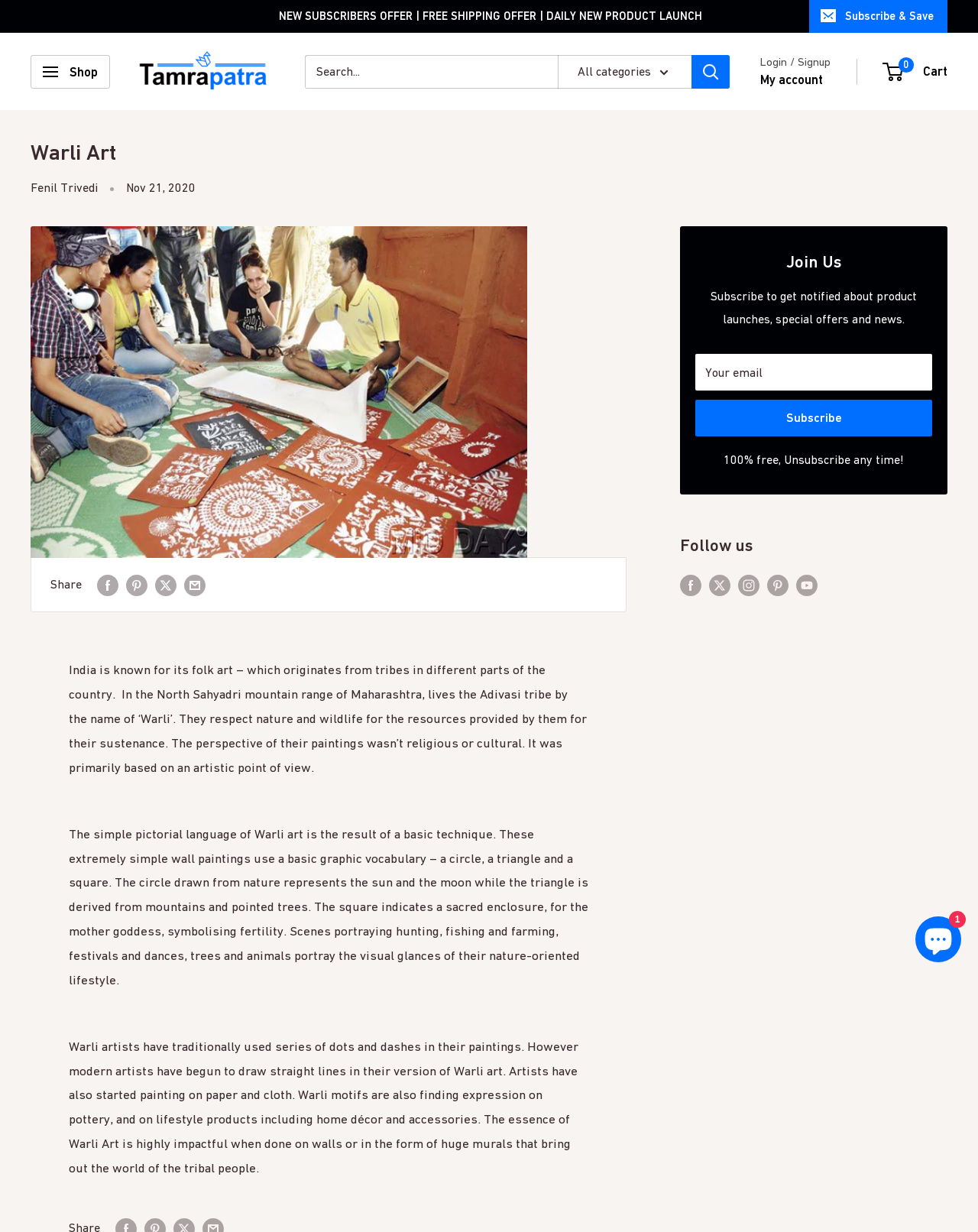Please determine the bounding box coordinates for the element that should be clicked to follow these instructions: "Open menu".

[0.031, 0.045, 0.112, 0.072]